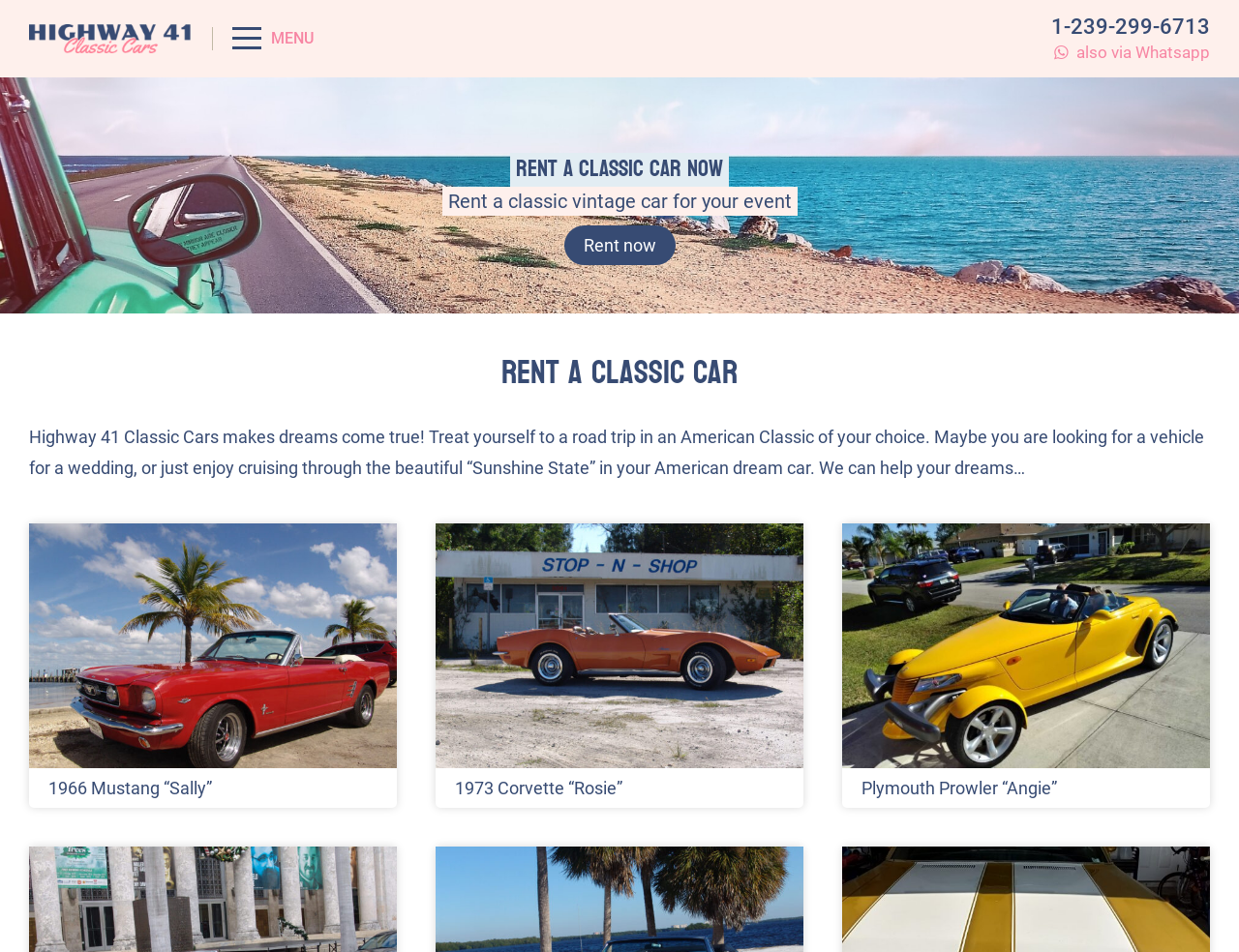Pinpoint the bounding box coordinates for the area that should be clicked to perform the following instruction: "Check reviews".

None